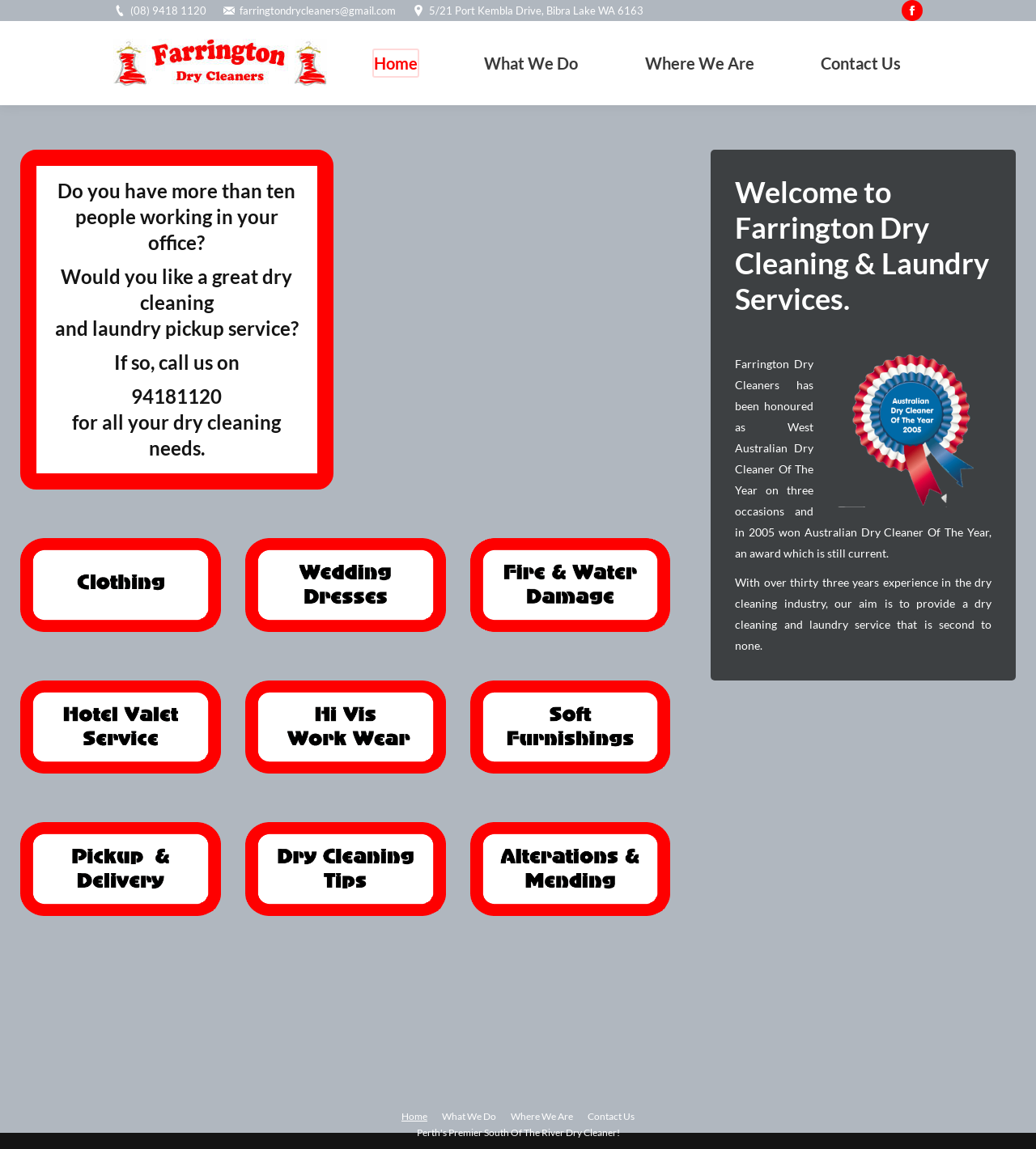Give a one-word or one-phrase response to the question:
What is the award won by Farrington Dry Cleaners in 2005?

Australian Dry Cleaner Of The Year